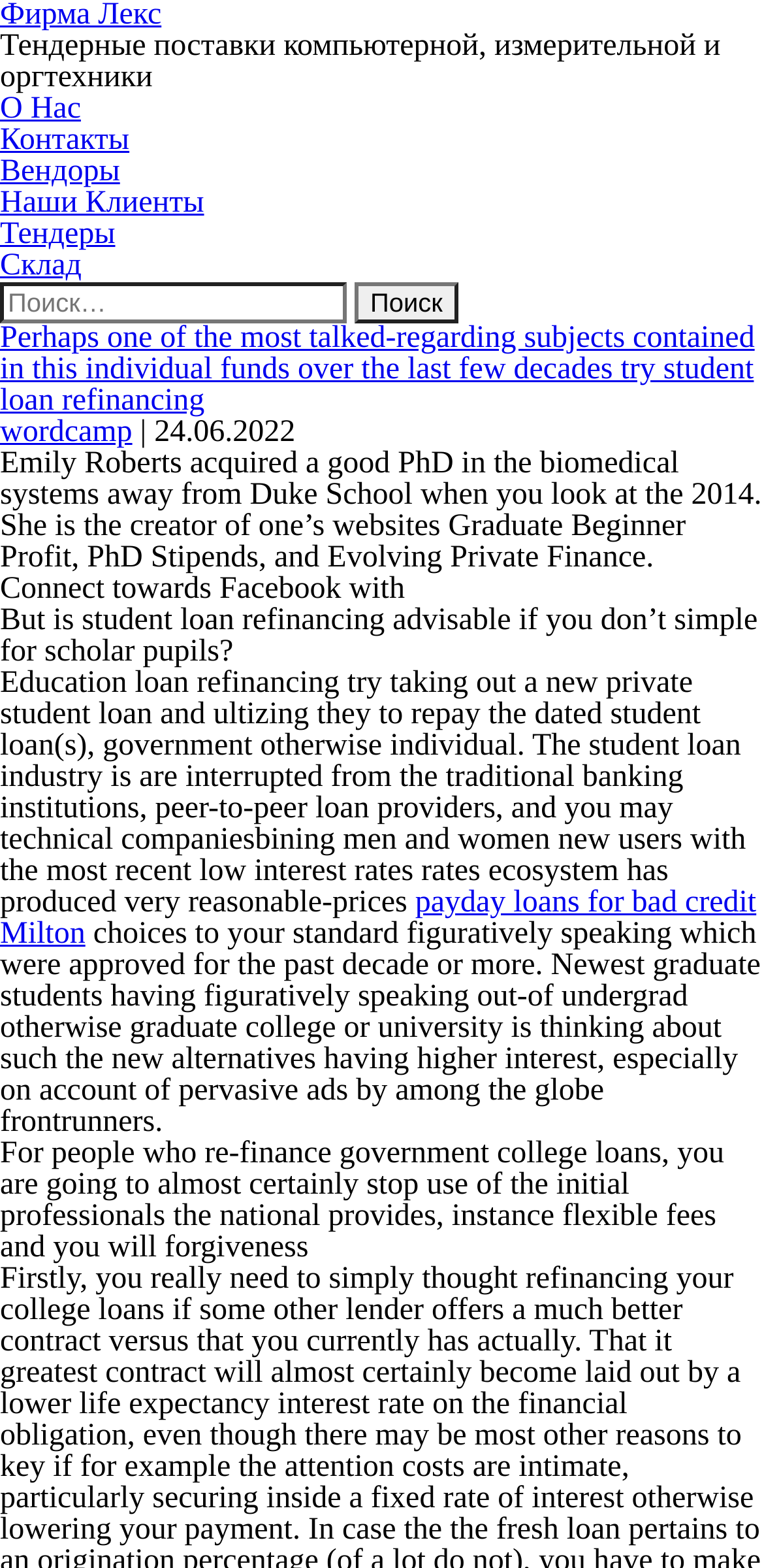What is the purpose of refinancing student loans? Analyze the screenshot and reply with just one word or a short phrase.

To get a better interest rate